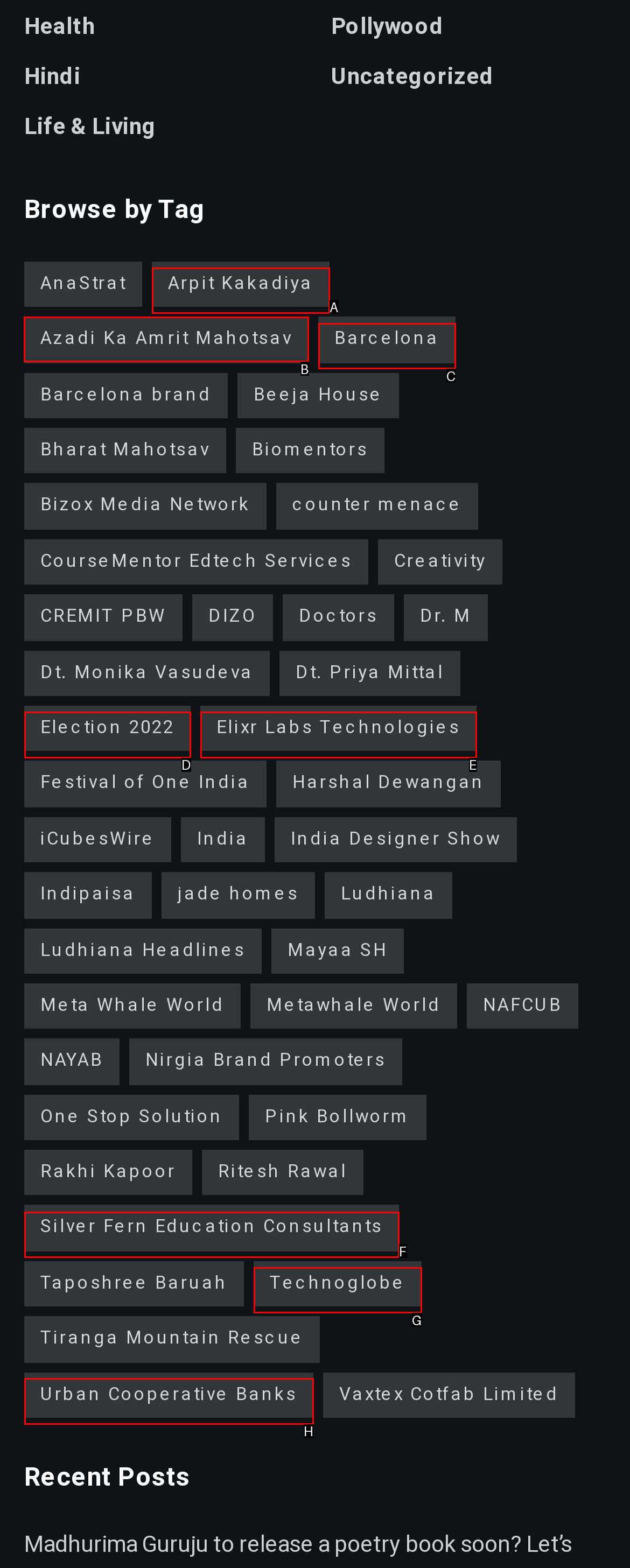Find the appropriate UI element to complete the task: Read about Azadi Ka Amrit Mahotsav. Indicate your choice by providing the letter of the element.

B